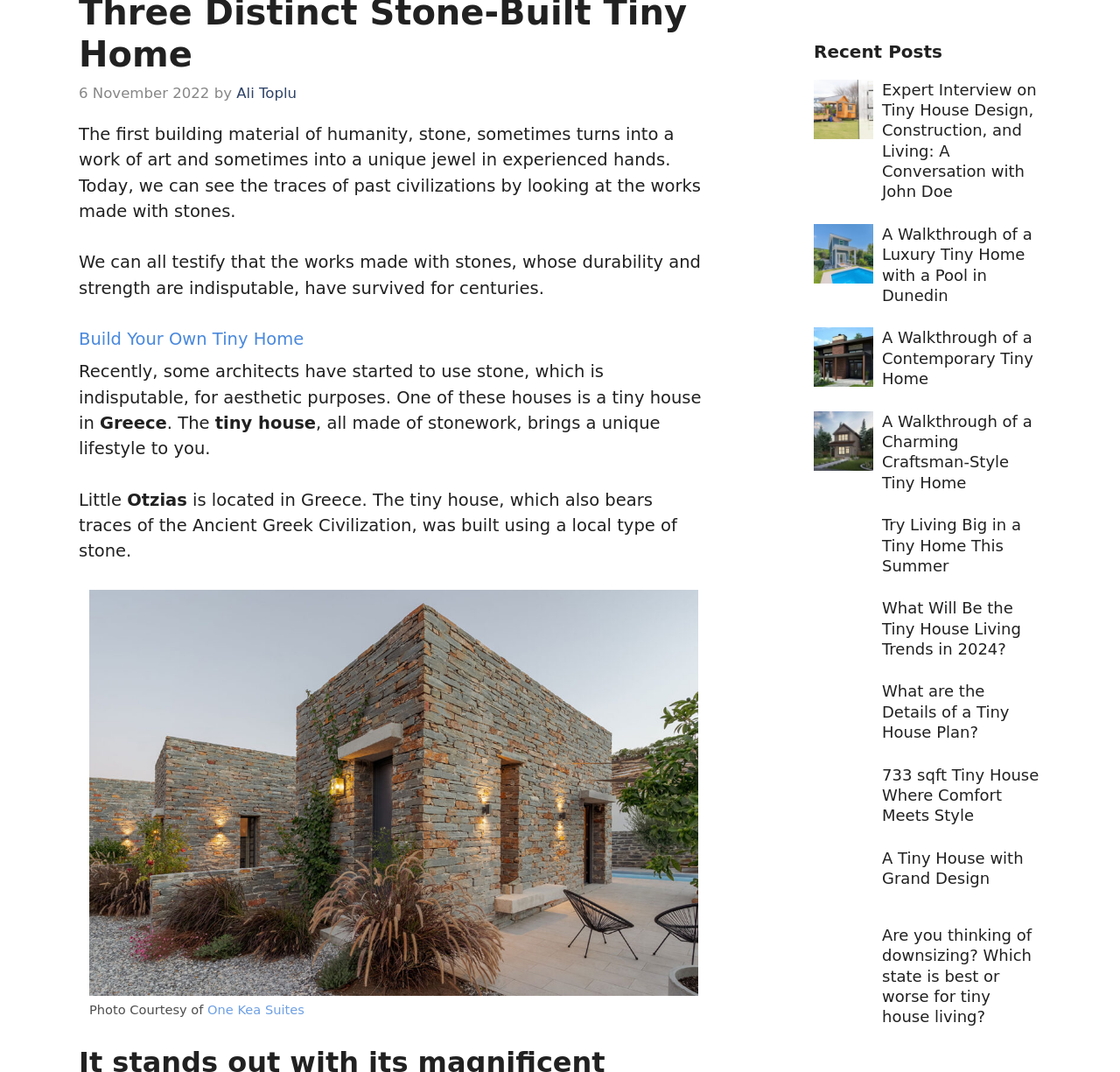Provide the bounding box coordinates of the UI element that matches the description: "Ali Toplu".

[0.211, 0.079, 0.265, 0.094]